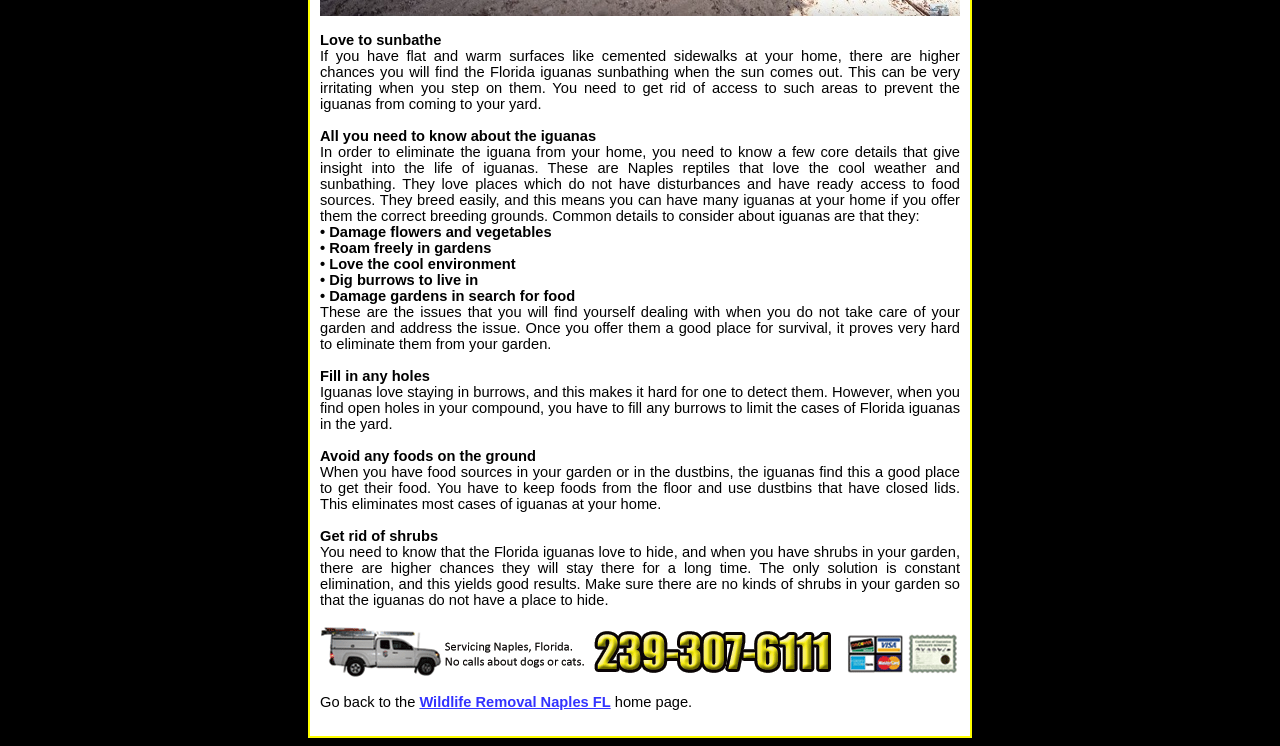Identify the bounding box of the UI component described as: "Wildlife Removal Naples FL".

[0.328, 0.93, 0.477, 0.952]